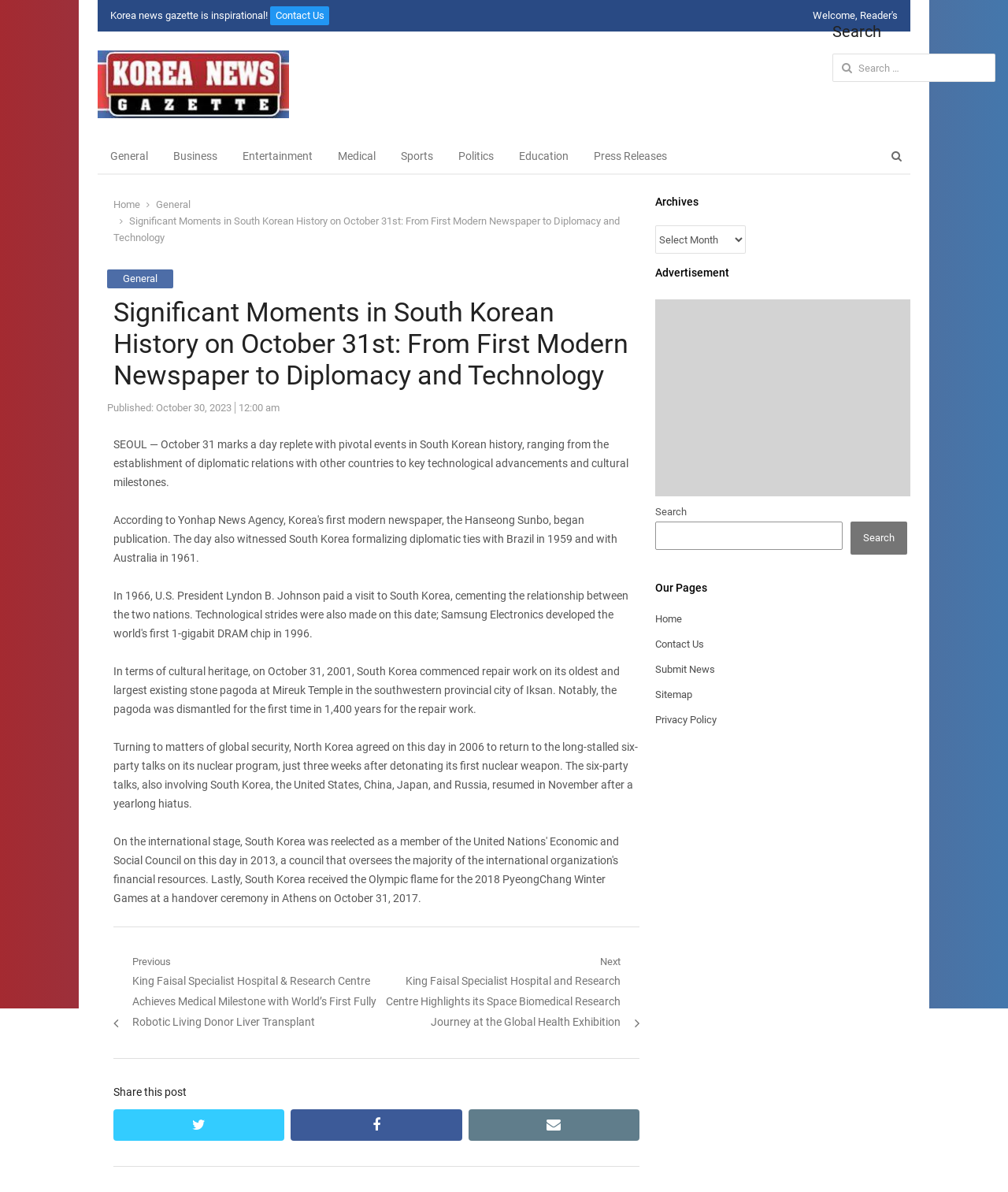Pinpoint the bounding box coordinates of the element you need to click to execute the following instruction: "Search in the Archives". The bounding box should be represented by four float numbers between 0 and 1, in the format [left, top, right, bottom].

[0.65, 0.189, 0.74, 0.213]